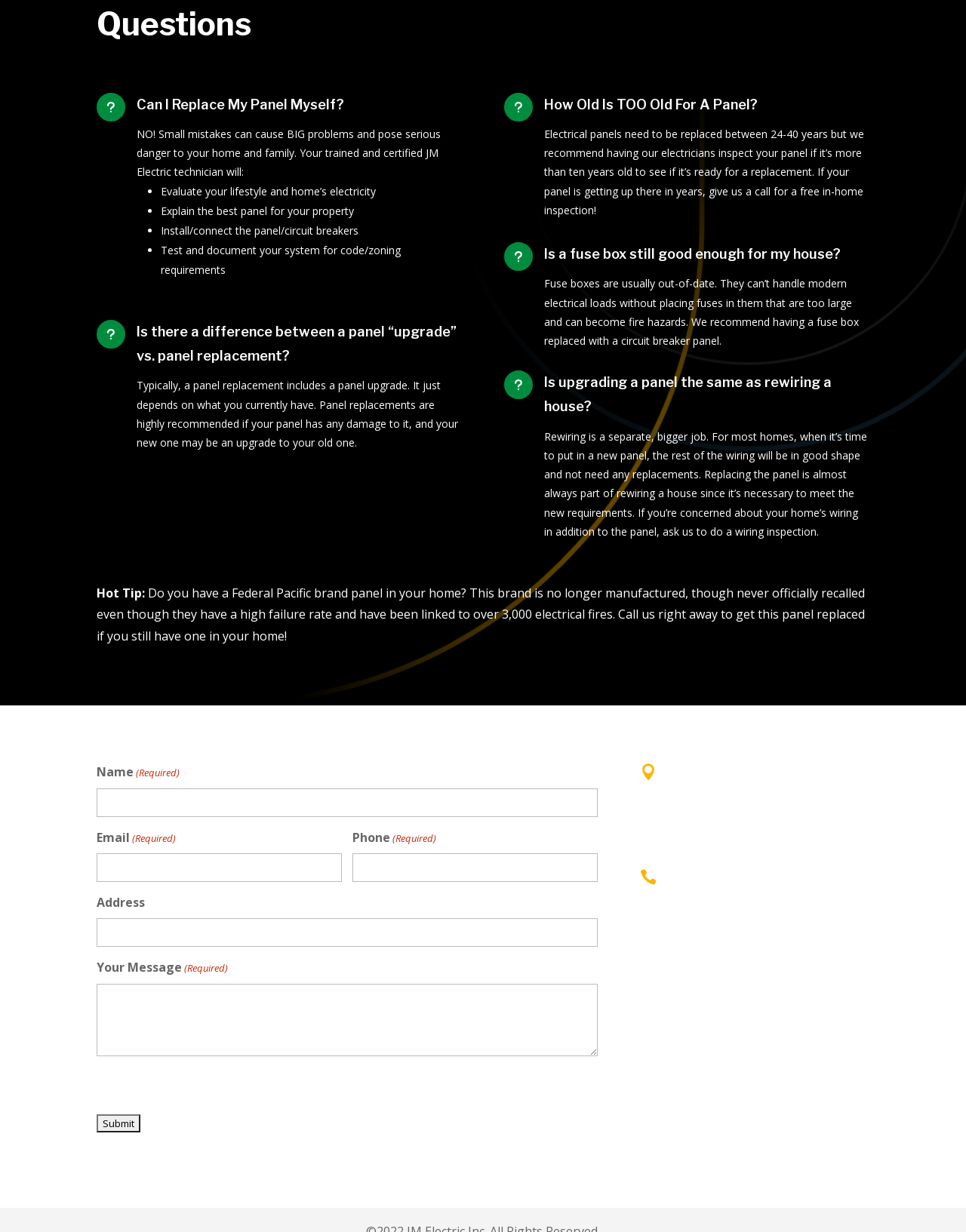What should be done if a Federal Pacific brand panel is found in a home?
By examining the image, provide a one-word or phrase answer.

Call to get it replaced